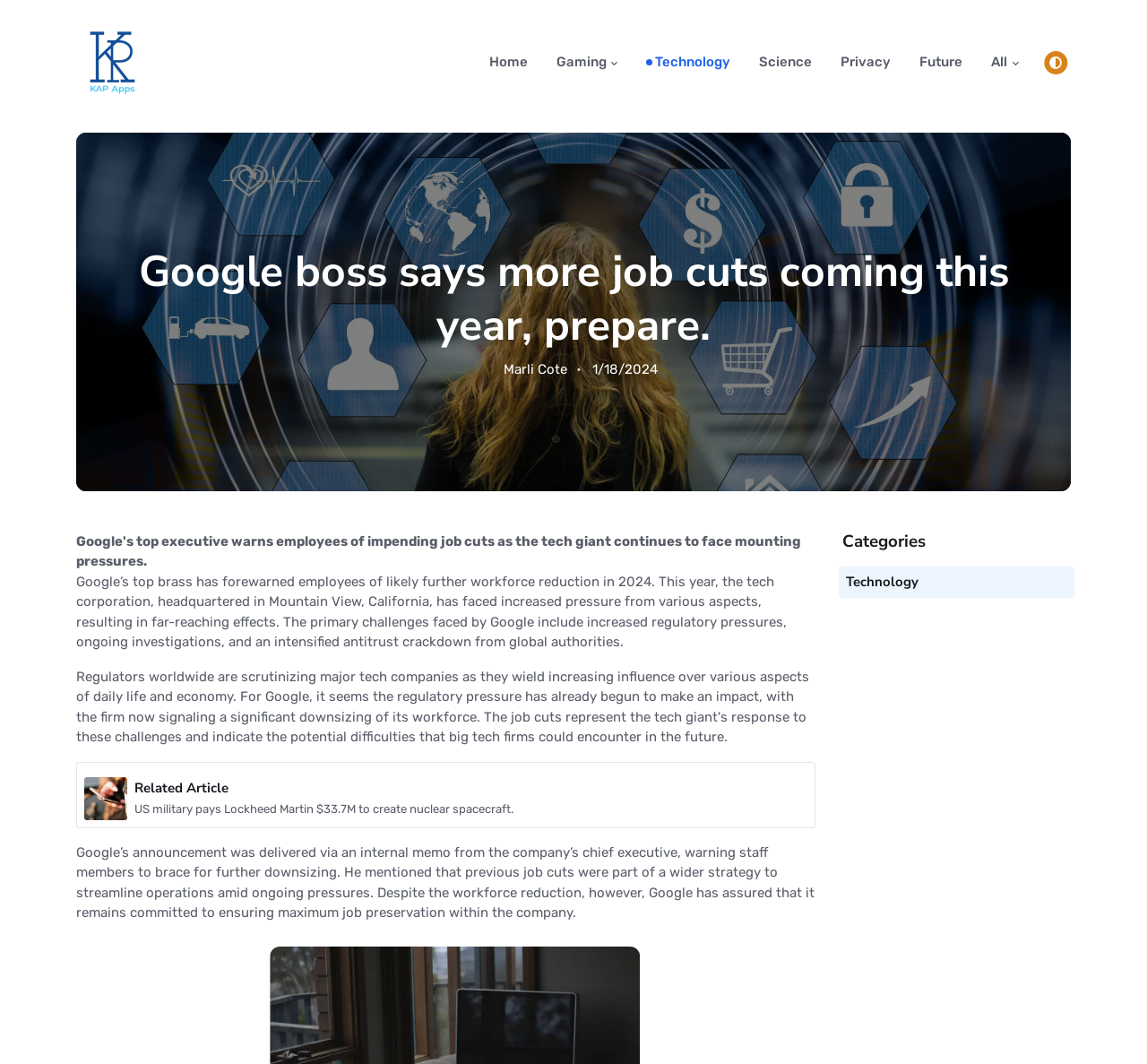What is the category of the related article?
Please use the image to provide a one-word or short phrase answer.

Technology